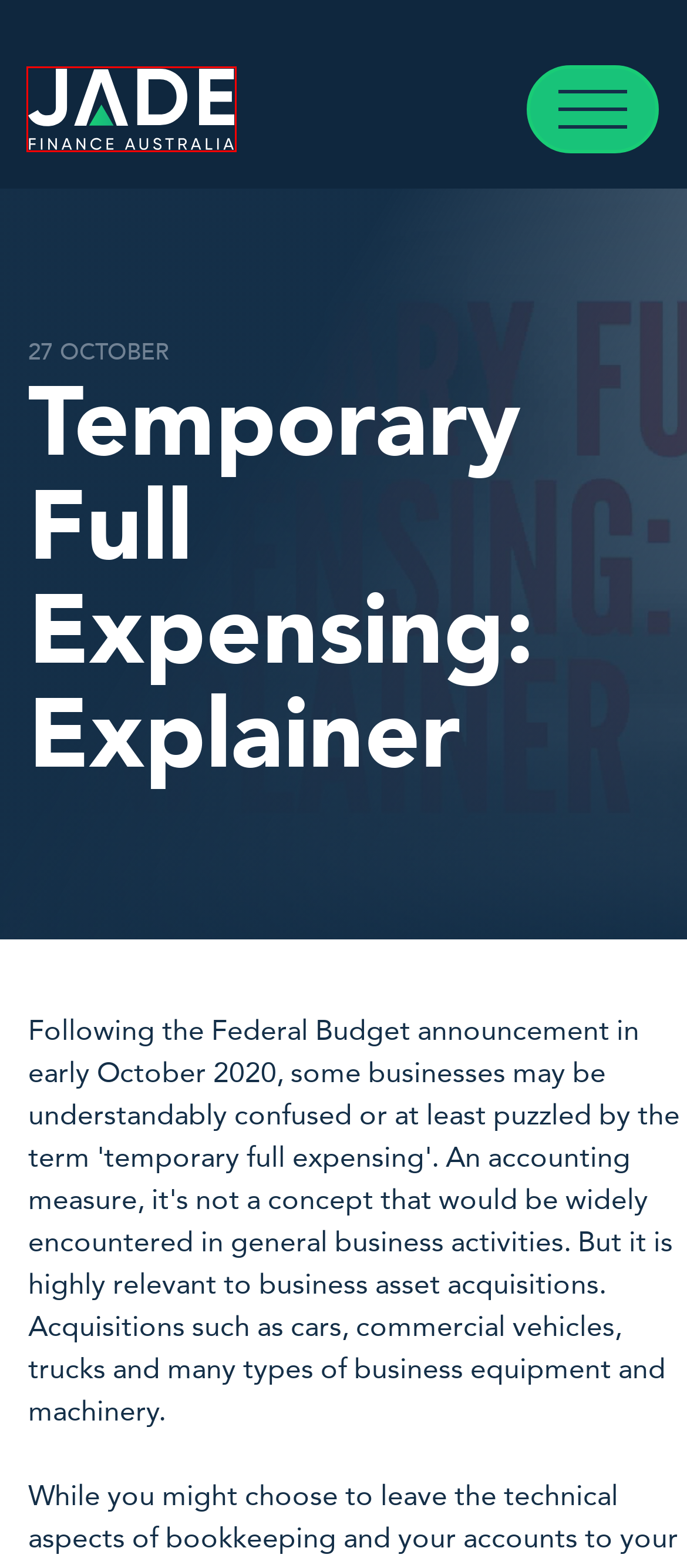Given a screenshot of a webpage with a red rectangle bounding box around a UI element, select the best matching webpage description for the new webpage that appears after clicking the highlighted element. The candidate descriptions are:
A. Motorcycle Finance - Compare Cheap Rates Australia
B. Personal Loan Calculator - Jade Finance Australia
C. Personal and Business Loan Broker - Jade Finance
D. Loan Protection Insurance | Jade Finance
E. Shortfall Insurance | Jade Finance Australia
F. Finance Scholarship - Jade Finance Australia
G. Our Privacy Policy - Jade Finance Australia
H. Cheap Car Loans - Jade Finance

C